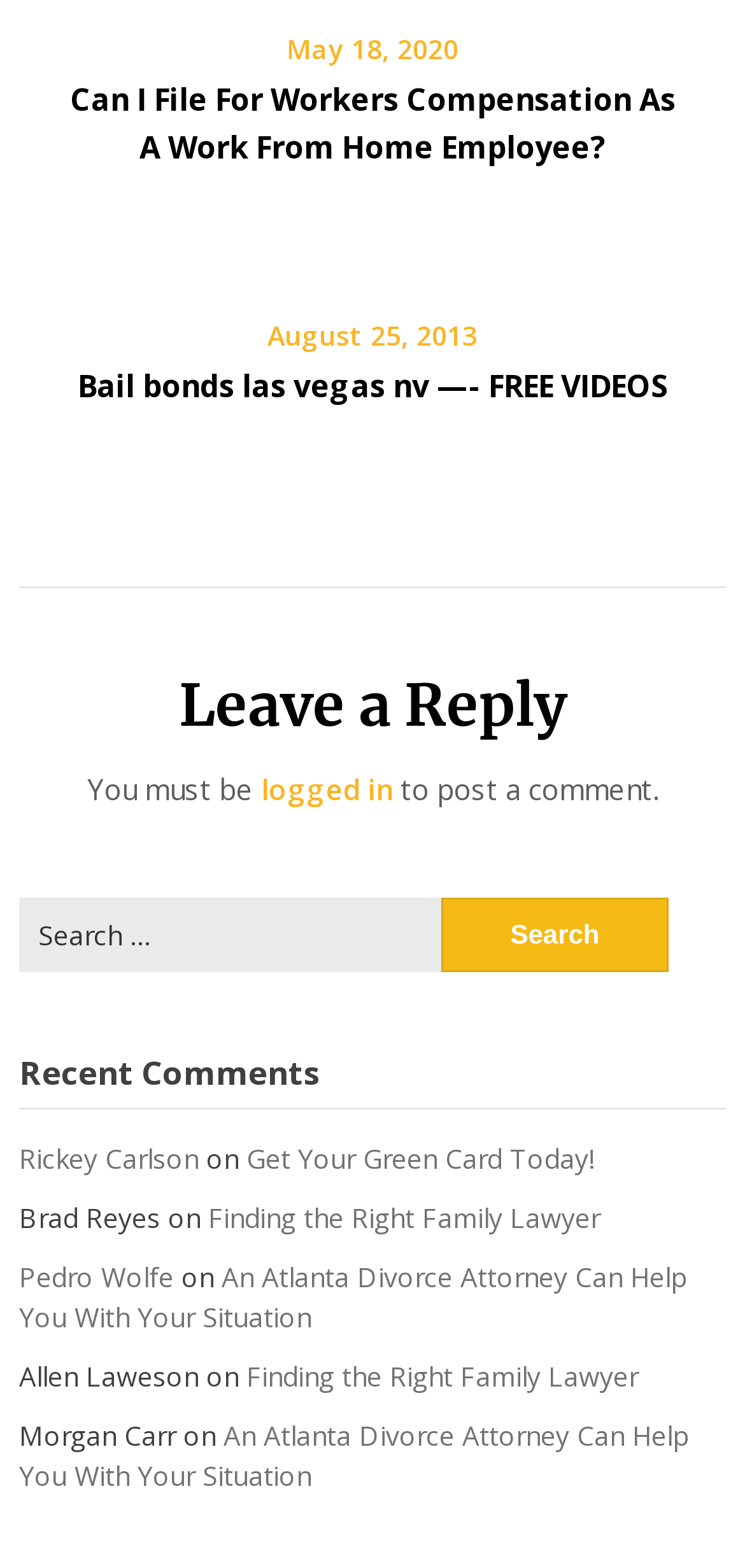Please find and report the bounding box coordinates of the element to click in order to perform the following action: "Check recent comments". The coordinates should be expressed as four float numbers between 0 and 1, in the format [left, top, right, bottom].

[0.026, 0.669, 0.974, 0.708]